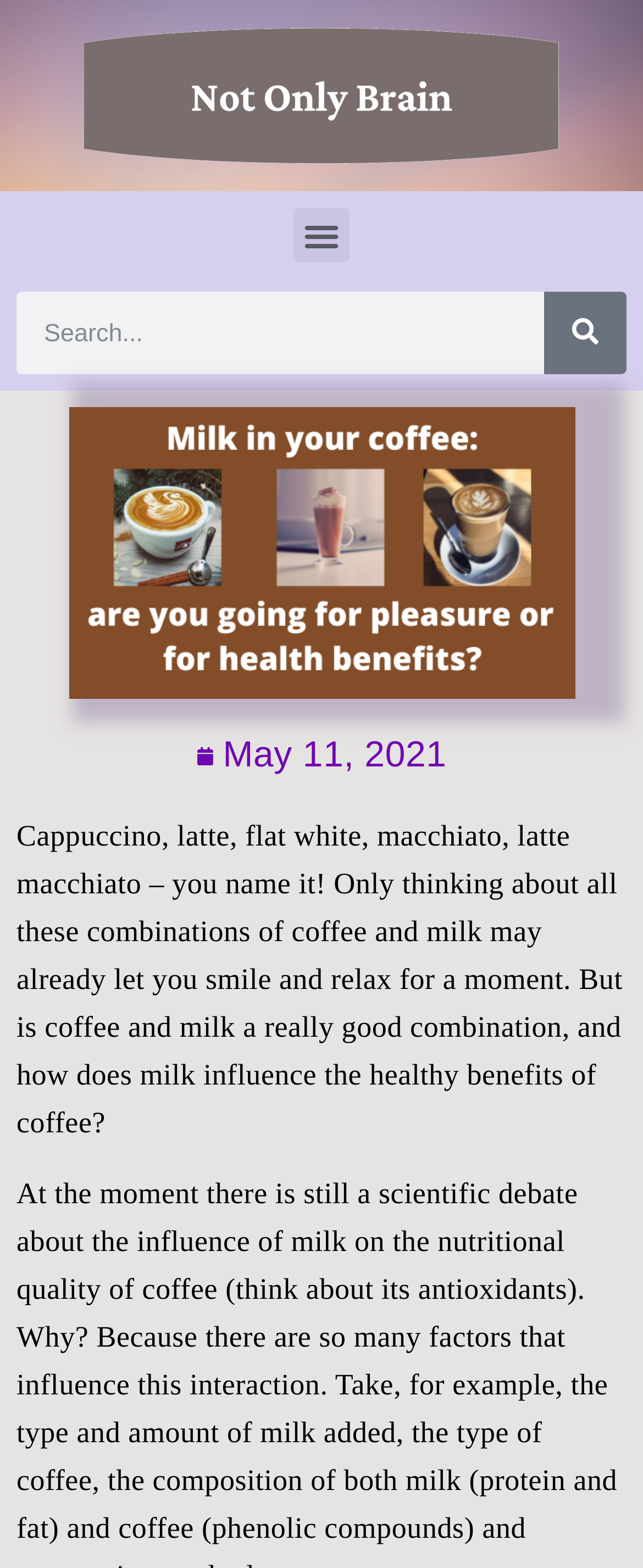Give a short answer using one word or phrase for the question:
Is the webpage about a specific type of coffee?

No